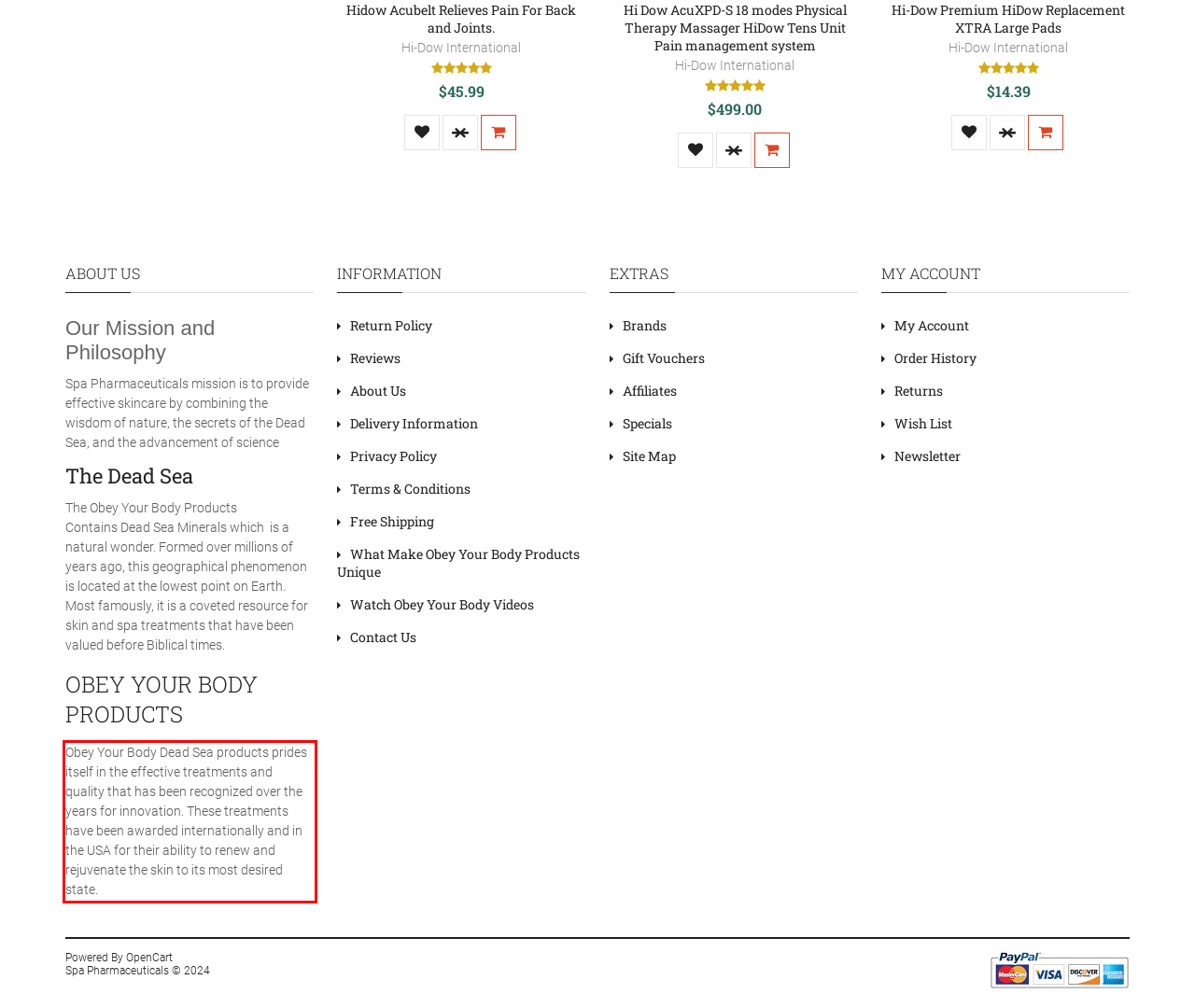You are presented with a screenshot containing a red rectangle. Extract the text found inside this red bounding box.

Obey Your Body Dead Sea products prides itself in the effective treatments and quality that has been recognized over the years for innovation. These treatments have been awarded internationally and in the USA for their ability to renew and rejuvenate the skin to its most desired state.